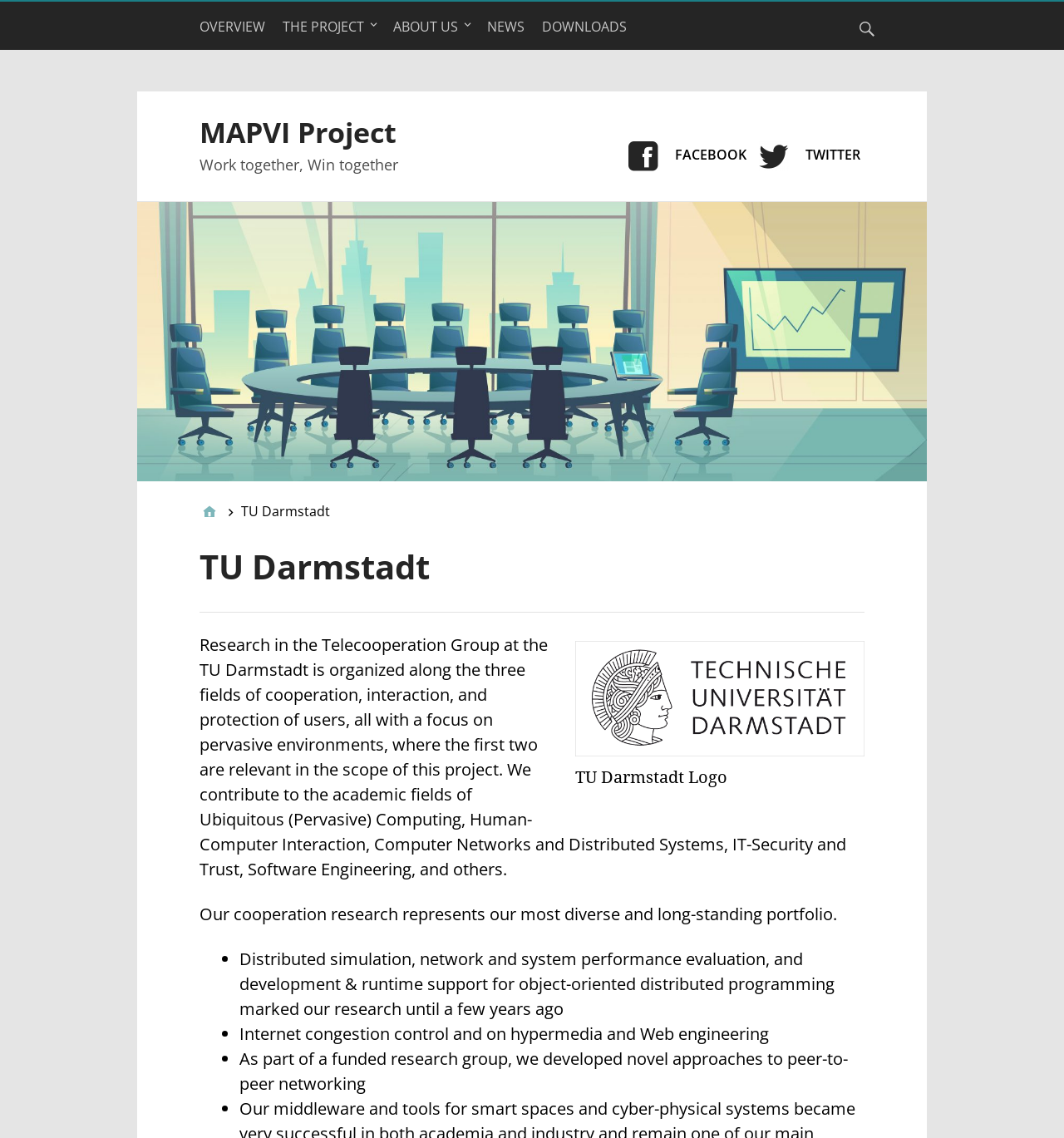Describe all visible elements and their arrangement on the webpage.

The webpage is about the MAPVI Project at TU Darmstadt. At the top, there is a primary menu with five links: OVERVIEW, THE PROJECT, ABOUT US, NEWS, and DOWNLOADS. To the right of the menu, there is a search bar with an expand button. 

Below the primary menu, there is a link to the MAPVI Project and a static text "Work together, Win together". On the right side, there is a secondary menu with two social media links: FACEBOOK and TWITTER.

Further down, there is a breadcrumbs navigation with a link to the home page and a static text "TU Darmstadt". Below this, there is a header section with a heading "TU Darmstadt" and a figure with a caption "TU Darmstadt Logo".

The main content of the page is a long paragraph of text describing the research in the Telecooperation Group at TU Darmstadt, focusing on cooperation, interaction, and protection of users in pervasive environments. The text is divided into several sections, with bullet points listing the research areas, including distributed simulation, network and system performance evaluation, and development & runtime support for object-oriented distributed programming, among others.